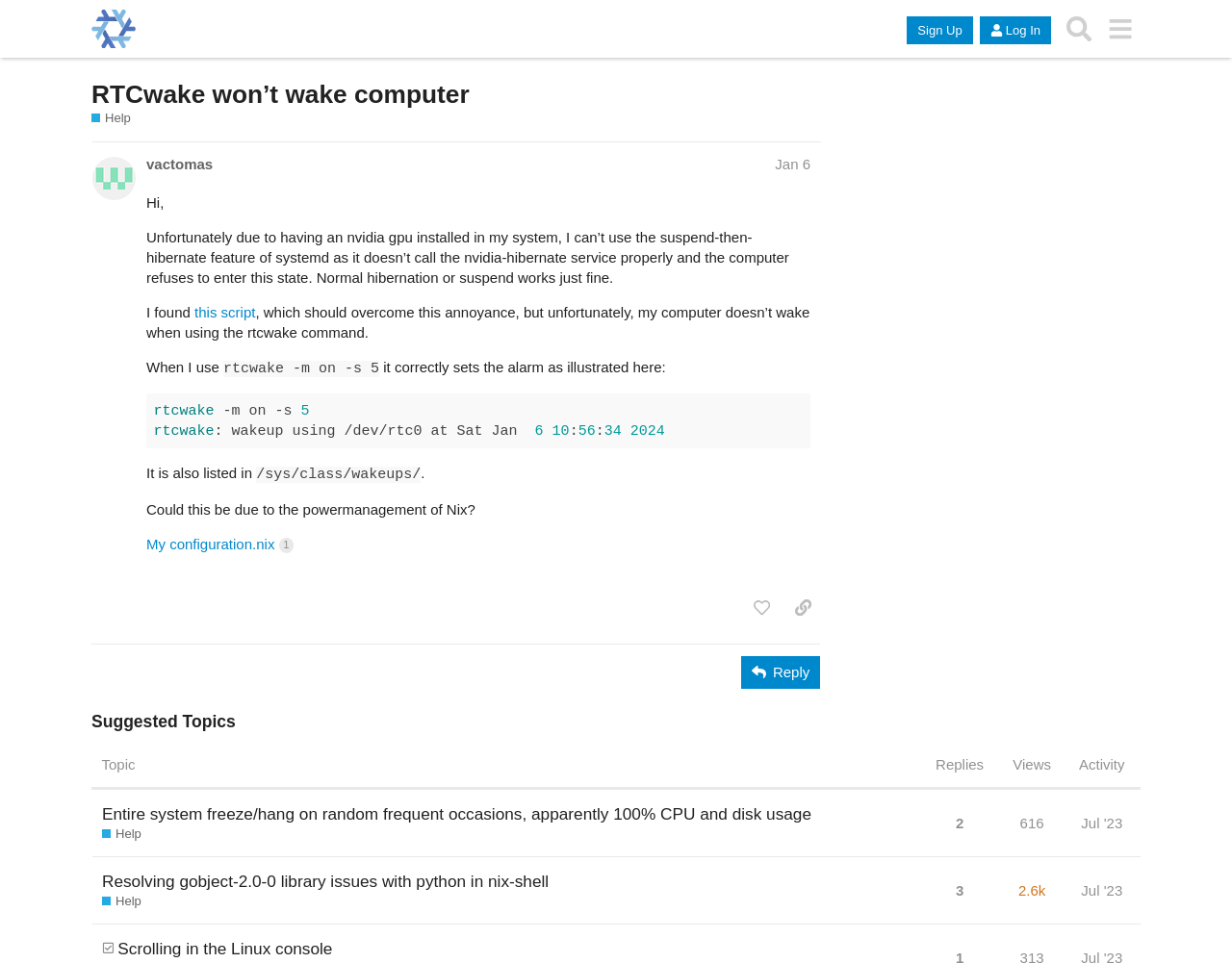Using the element description: "title="like this post"", determine the bounding box coordinates. The coordinates should be in the format [left, top, right, bottom], with values between 0 and 1.

[0.604, 0.614, 0.633, 0.649]